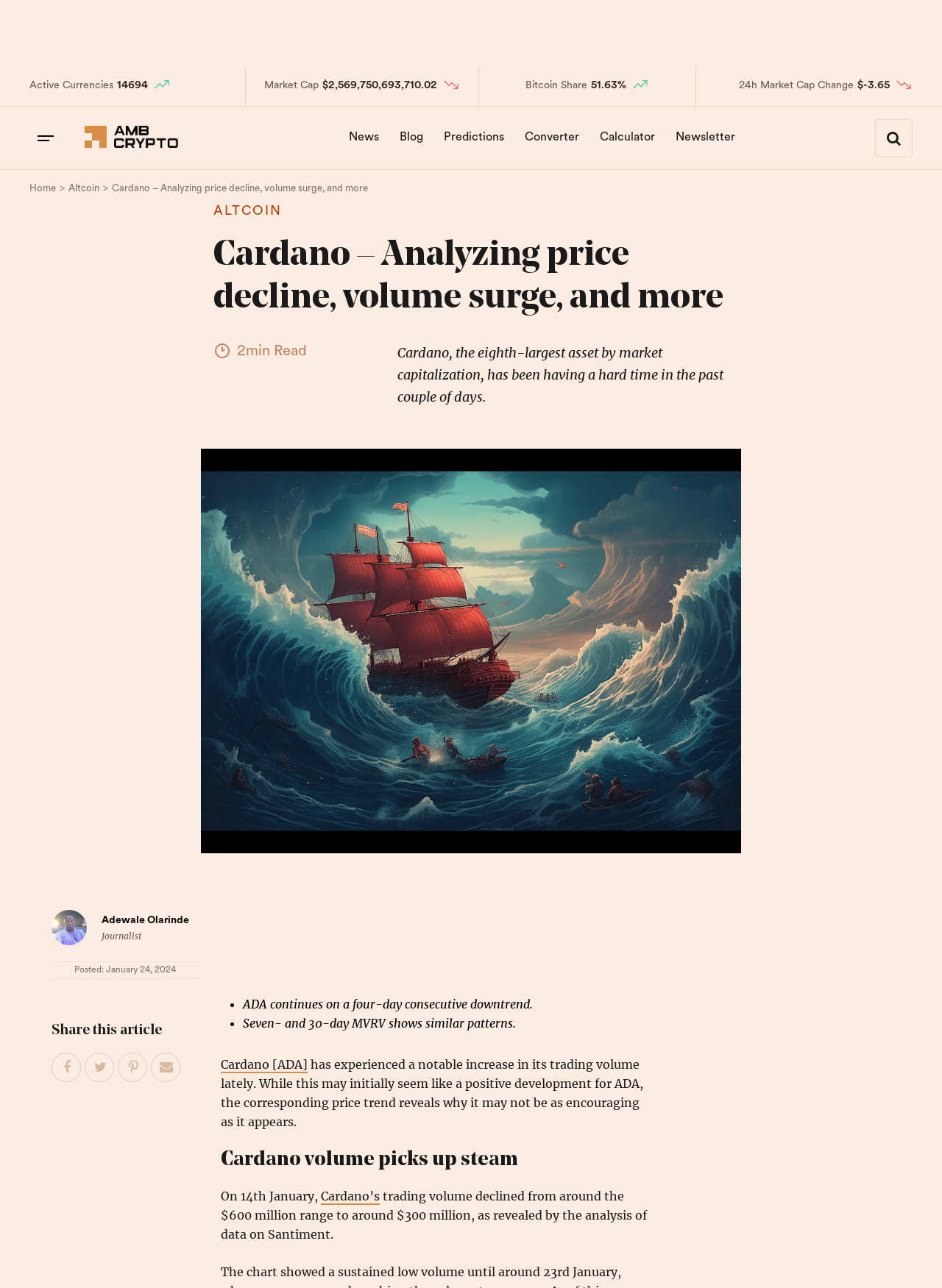Locate the bounding box coordinates of the area where you should click to accomplish the instruction: "Click on the 'Share on Facebook' link".

[0.055, 0.818, 0.087, 0.841]